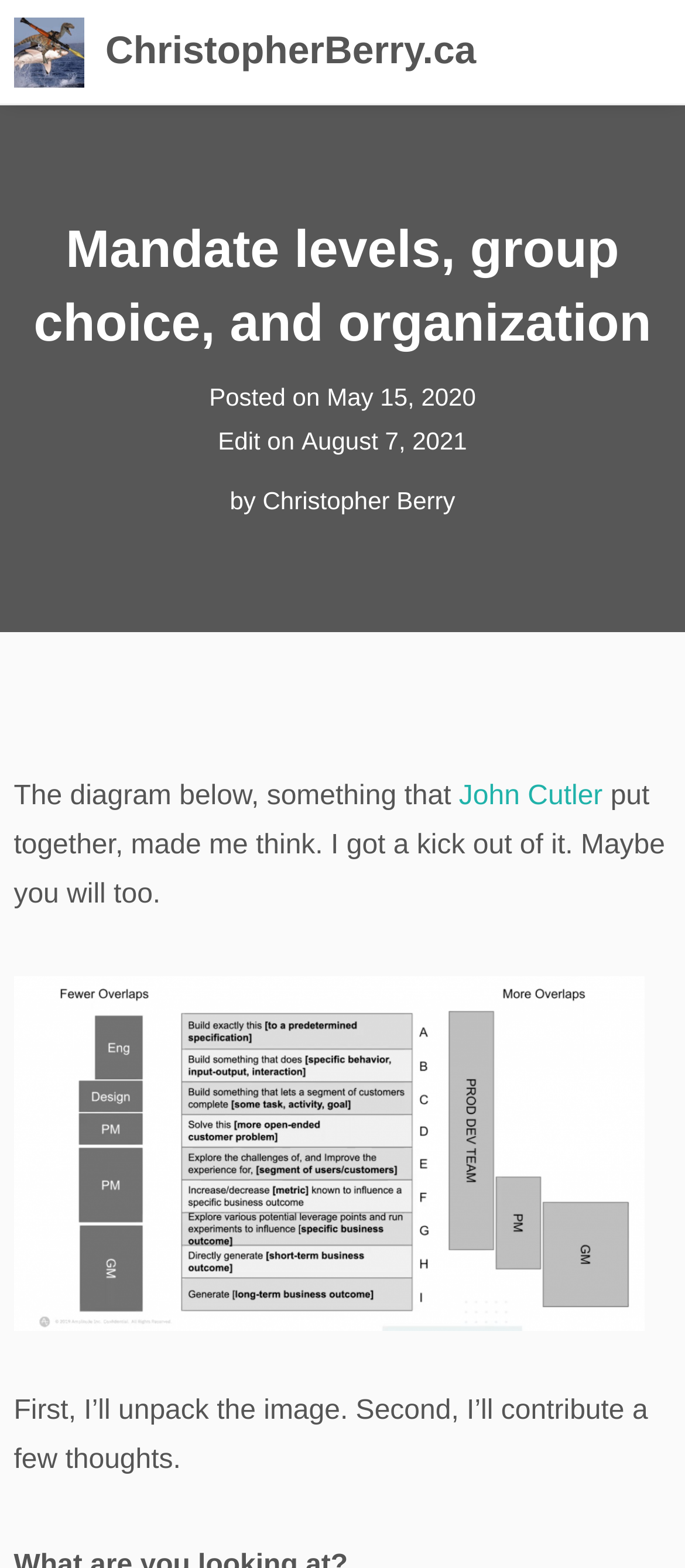When was the article last edited?
Observe the image and answer the question with a one-word or short phrase response.

August 7, 2021